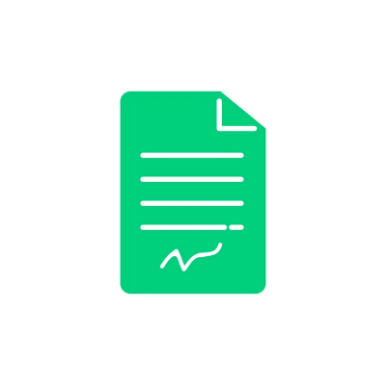What is the core element of the company's services?
Using the image as a reference, answer with just one word or a short phrase.

Transparency and clarity